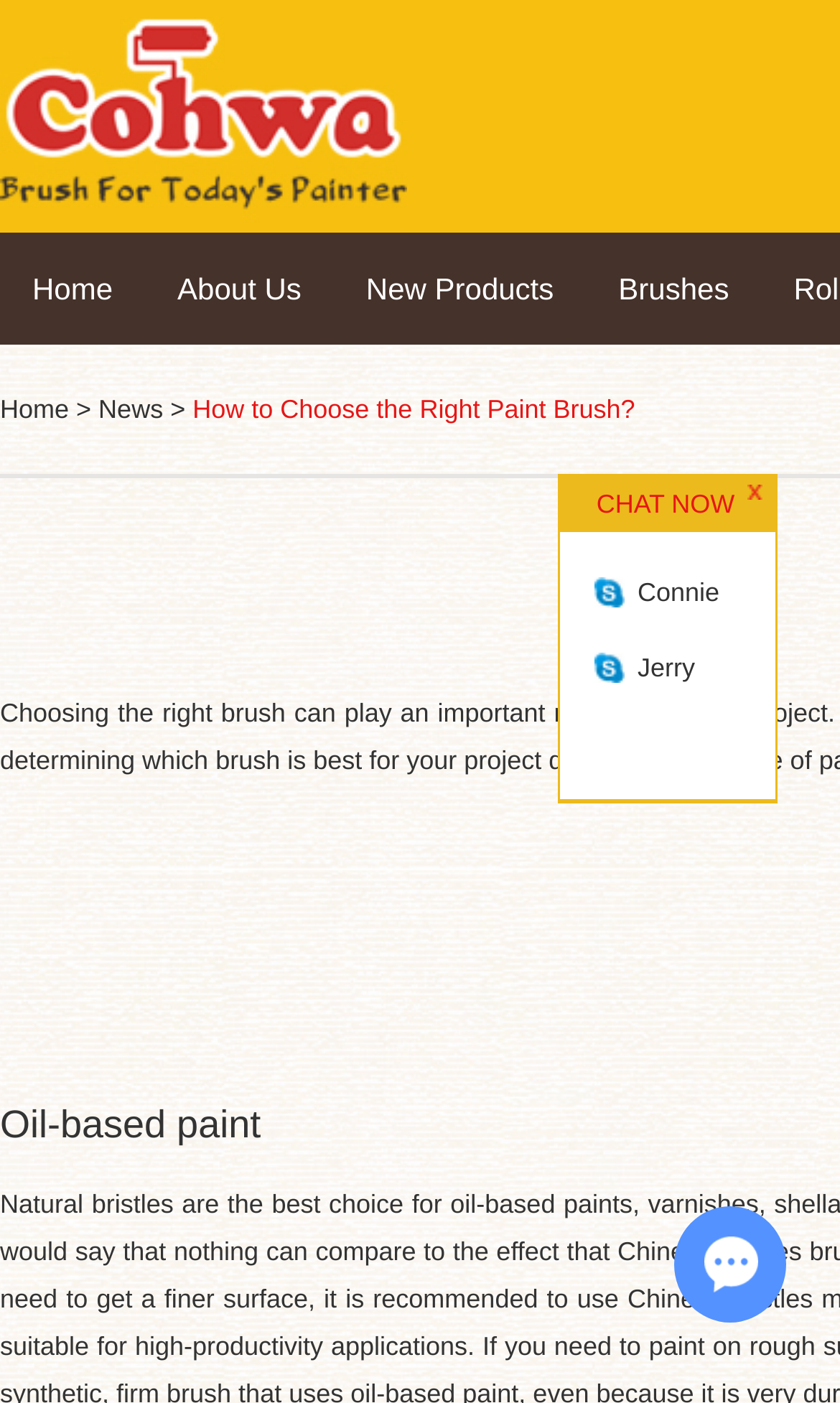How many navigation links are in the top menu?
Answer with a single word or phrase by referring to the visual content.

5